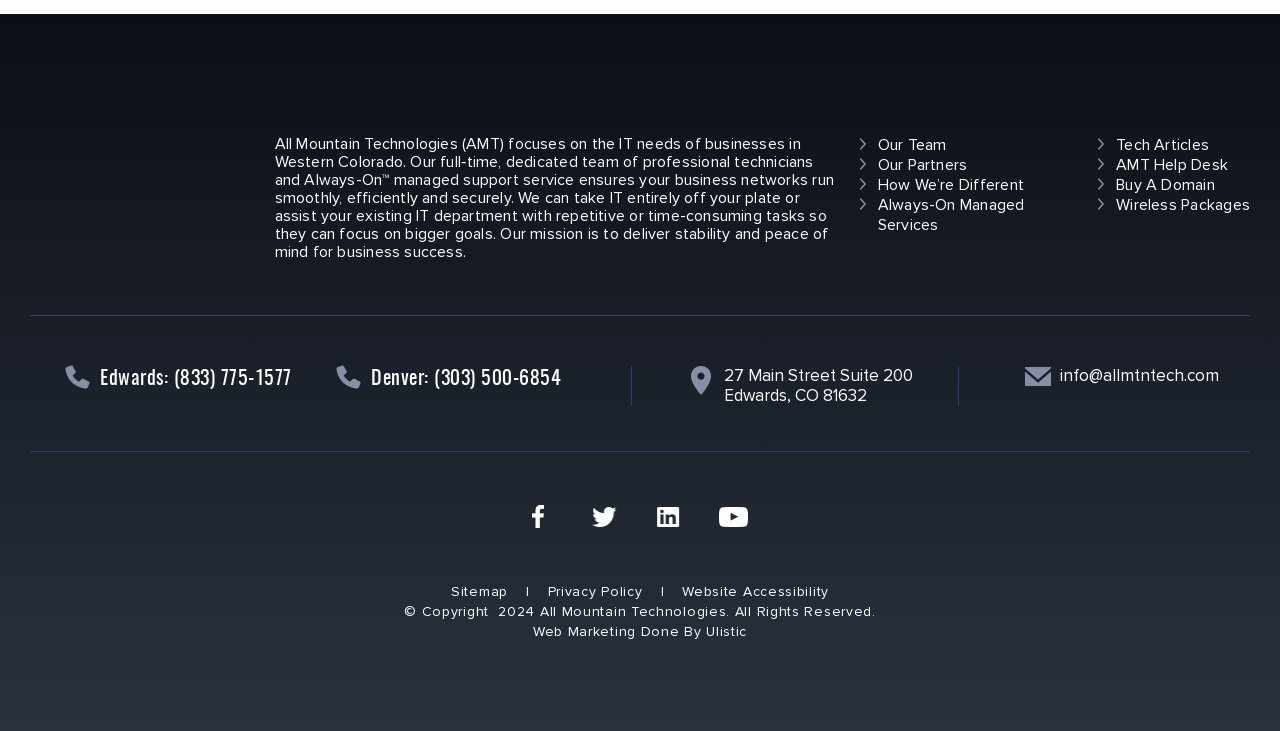Using the information in the image, could you please answer the following question in detail:
What is the company name?

The company name can be found in the logo image at the top left corner of the webpage, which is described as 'AMT Technologies logo'. Additionally, the company name is mentioned in the static text 'All Mountain Technologies (AMT) focuses on the IT needs of businesses in Western Colorado...'.